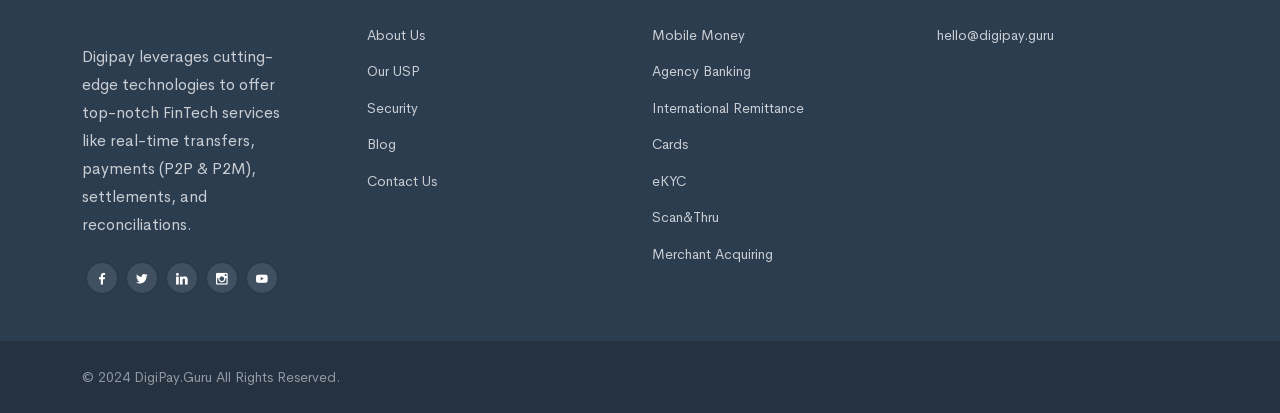Identify the bounding box coordinates for the UI element that matches this description: "Our USP".

[0.287, 0.129, 0.328, 0.217]